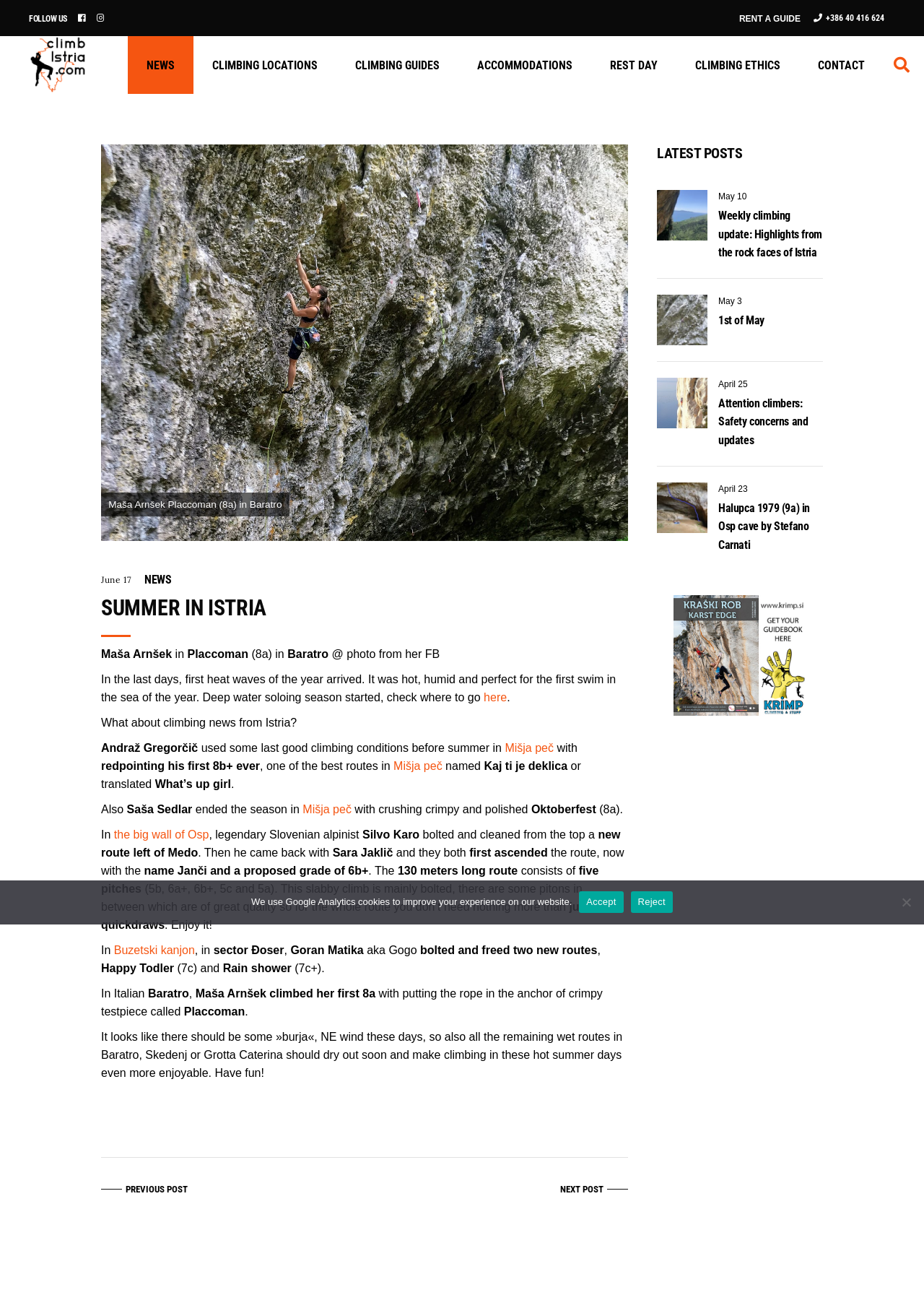Generate an in-depth caption that captures all aspects of the webpage.

The webpage is about climbing in Istria, Croatia, and features news and updates about climbing locations, guides, and events. At the top of the page, there is a navigation menu with links to different sections, including "Follow Us", "Rent a Guide", "News", "Climbing Locations", "Climbing Guides", "Accommodations", "Rest Day", "Climbing Ethics", and "Contact". 

Below the navigation menu, there is a logo and a series of links to social media platforms. The main content of the page is an article about summer climbing in Istria, featuring a large image of a climber, Maša Arnšek Placcoman, in Baratro. The article discusses the start of the deep water soloing season and provides updates on climbing news from Istria, including achievements by climbers Andraž Gregorčič and Saša Sedlar. 

The article also mentions the bolting and cleaning of a new route in the big wall of Osp by Silvo Karo, and the first ascent of the route by Silvo Karo and Sara Jaklič. Additionally, it discusses a new route in Buzetski kanjon, sector Đoser, bolted and freed by Goran Matika. The article is accompanied by several images and links to related content.